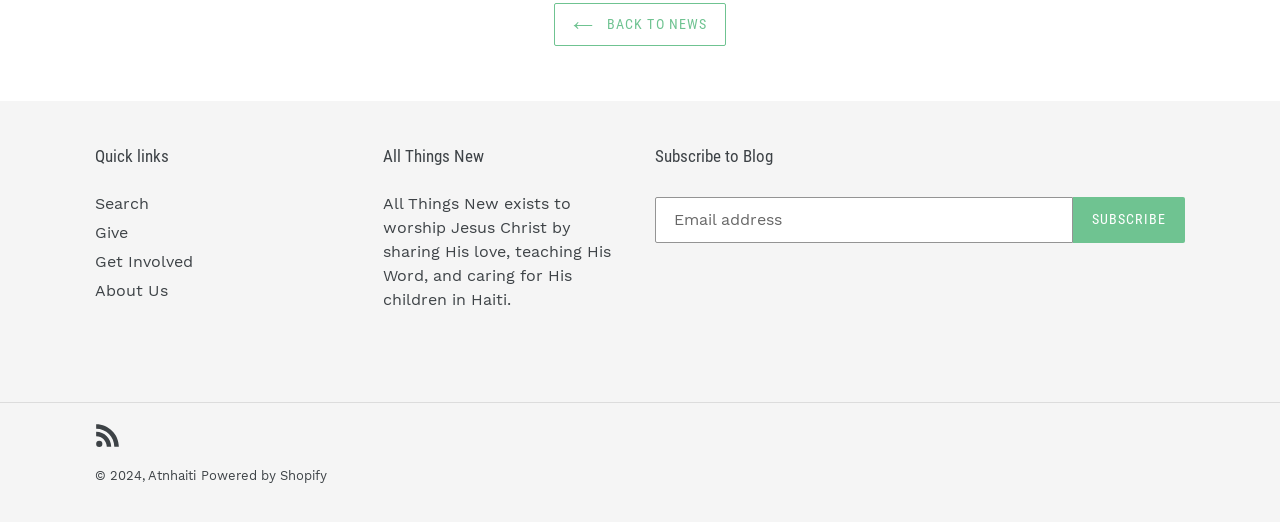Using the element description provided, determine the bounding box coordinates in the format (top-left x, top-left y, bottom-right x, bottom-right y). Ensure that all values are floating point numbers between 0 and 1. Element description: About Us

[0.074, 0.537, 0.131, 0.574]